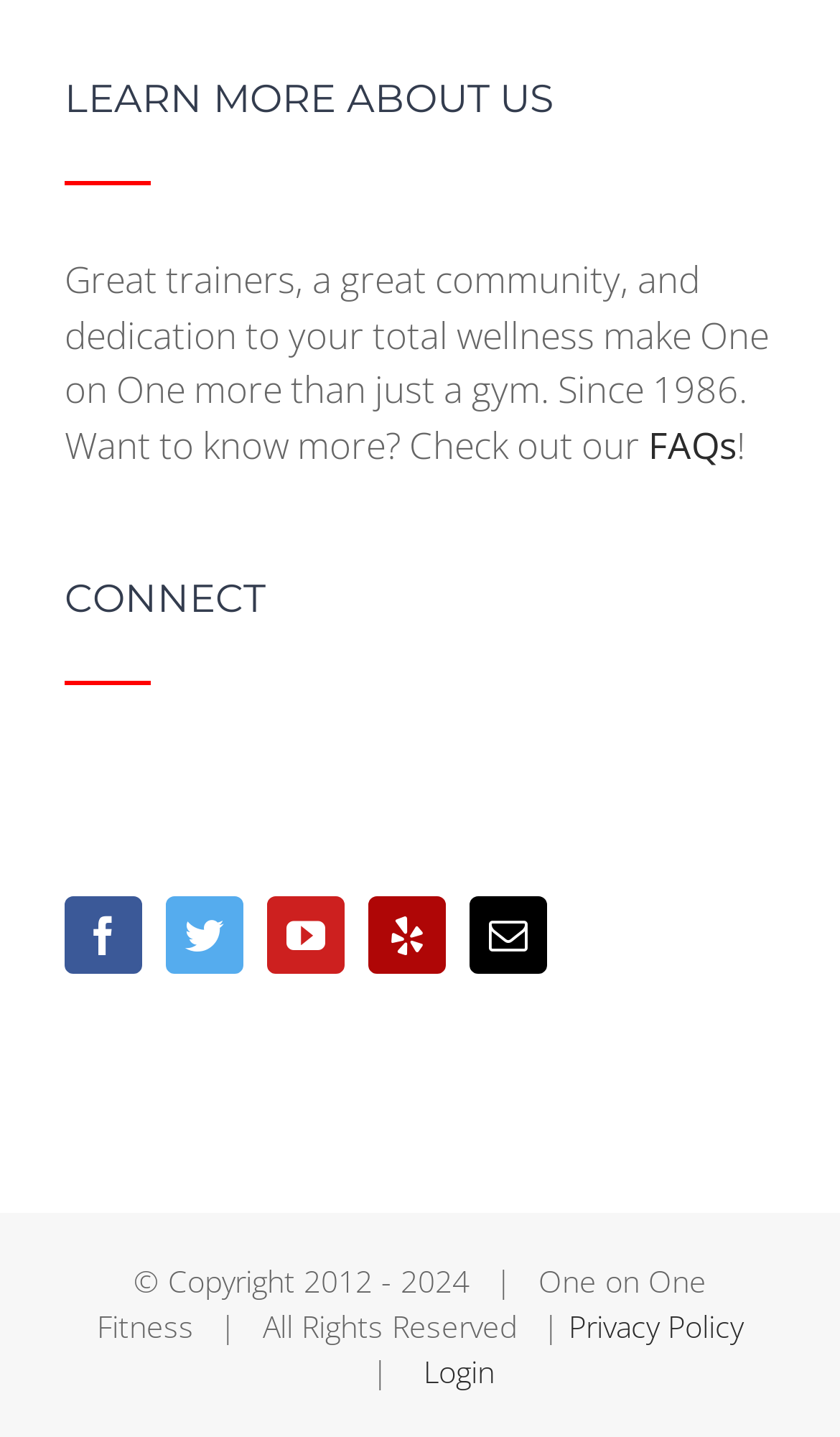Based on the image, give a detailed response to the question: What is the position of the 'Login' link?

The 'Login' link is located at the bottom right of the page, as indicated by its bounding box coordinates [0.504, 0.94, 0.588, 0.969].